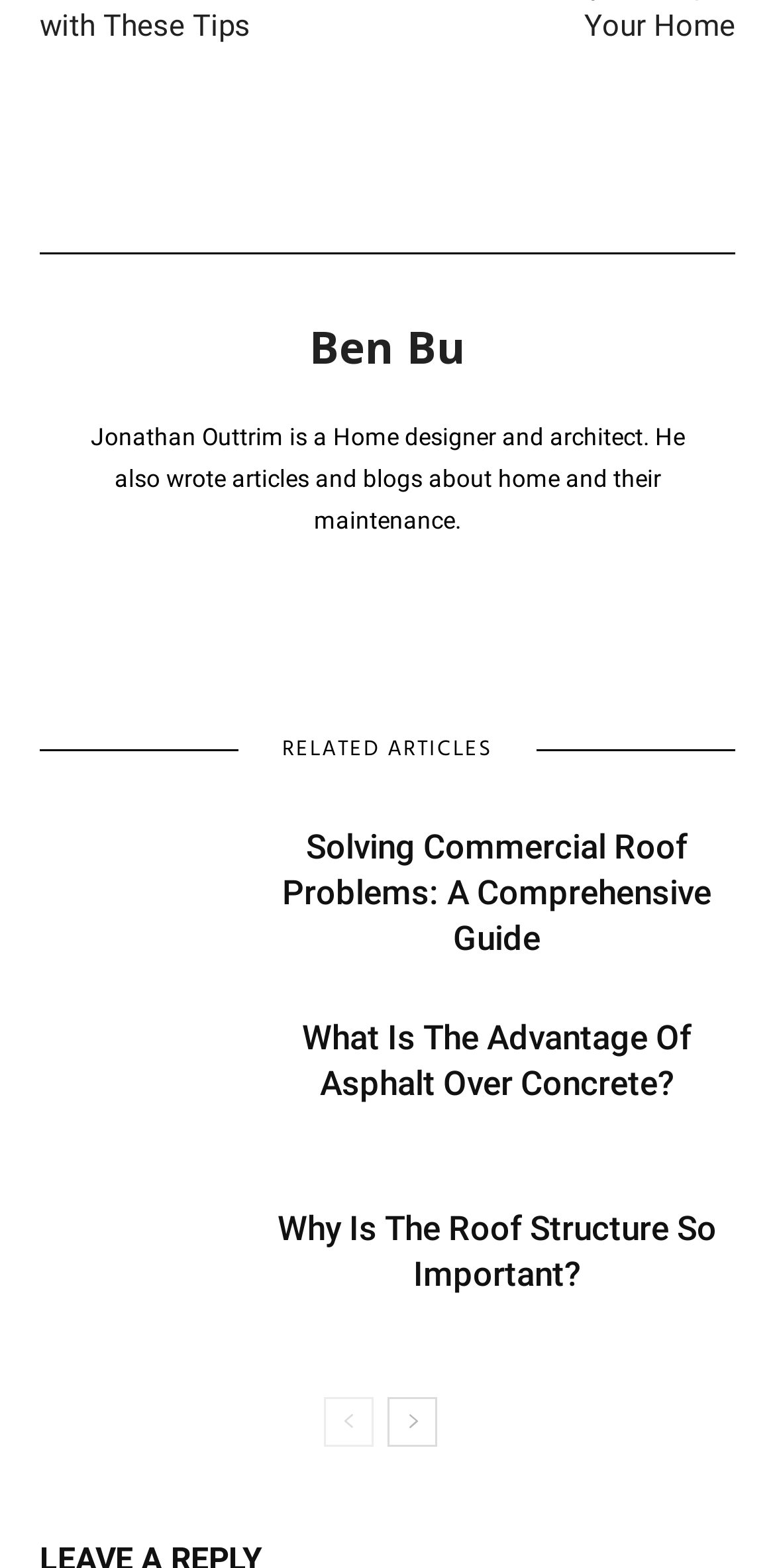How many related articles are listed?
Based on the image, answer the question with a single word or brief phrase.

3